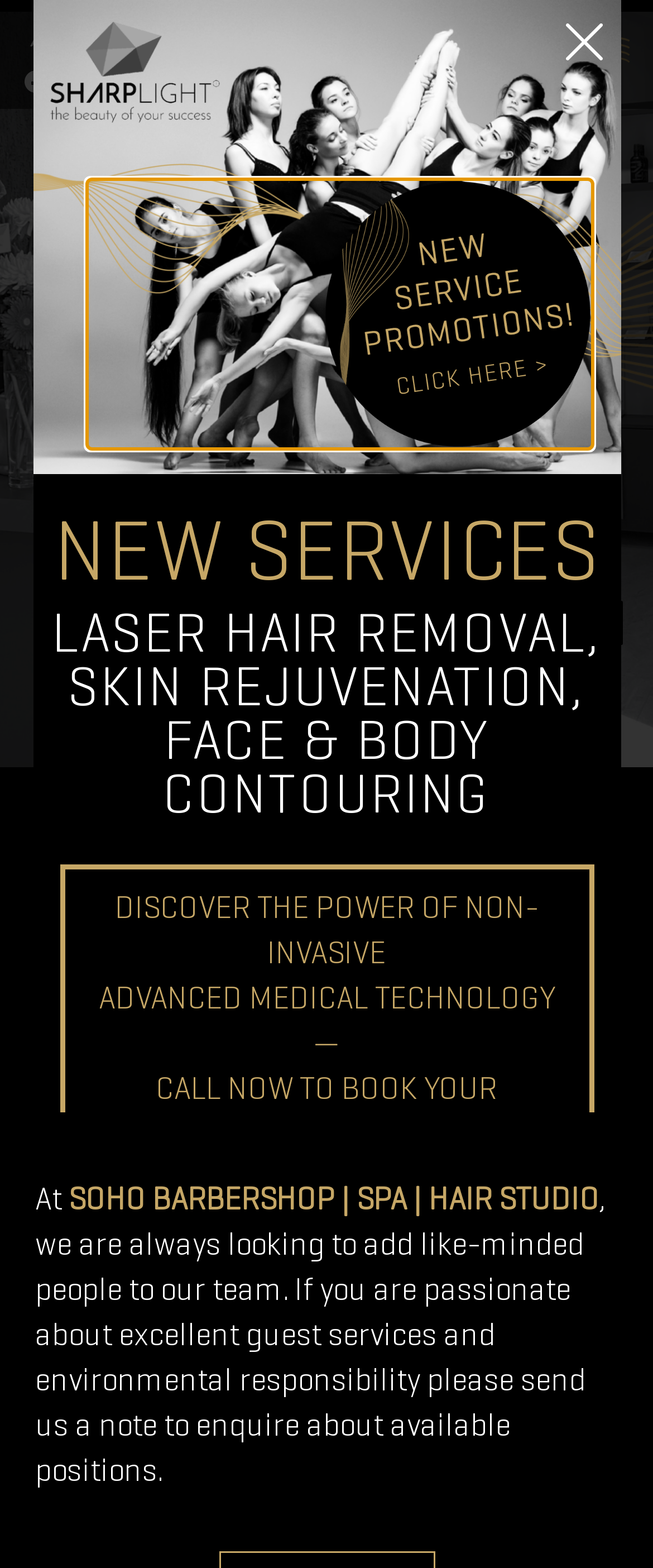Give a one-word or phrase response to the following question: What social media platforms is Aveda on?

Facebook, Instagram